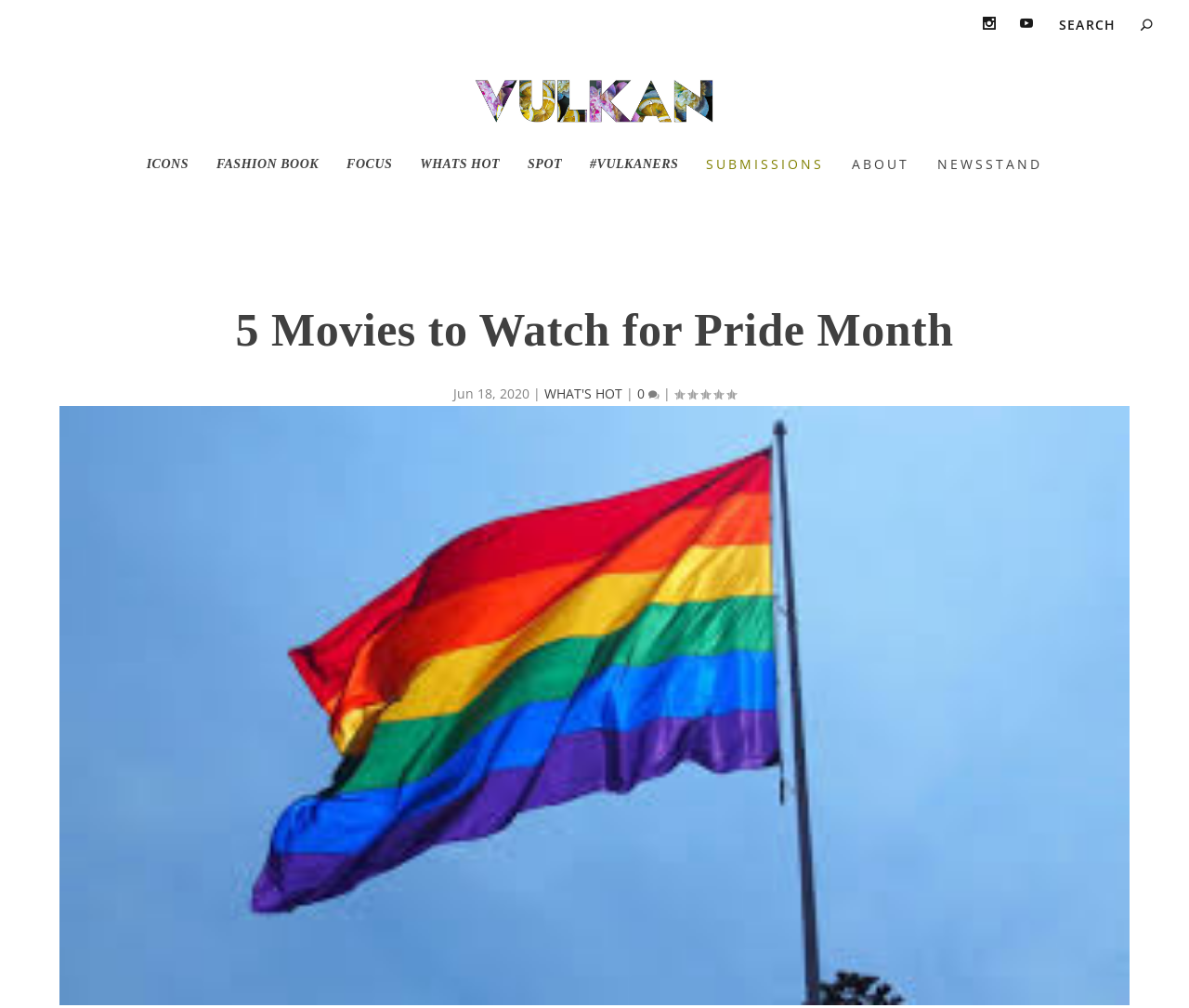Determine the bounding box coordinates for the clickable element required to fulfill the instruction: "View the NEWSSTAND page". Provide the coordinates as four float numbers between 0 and 1, i.e., [left, top, right, bottom].

[0.789, 0.196, 0.877, 0.28]